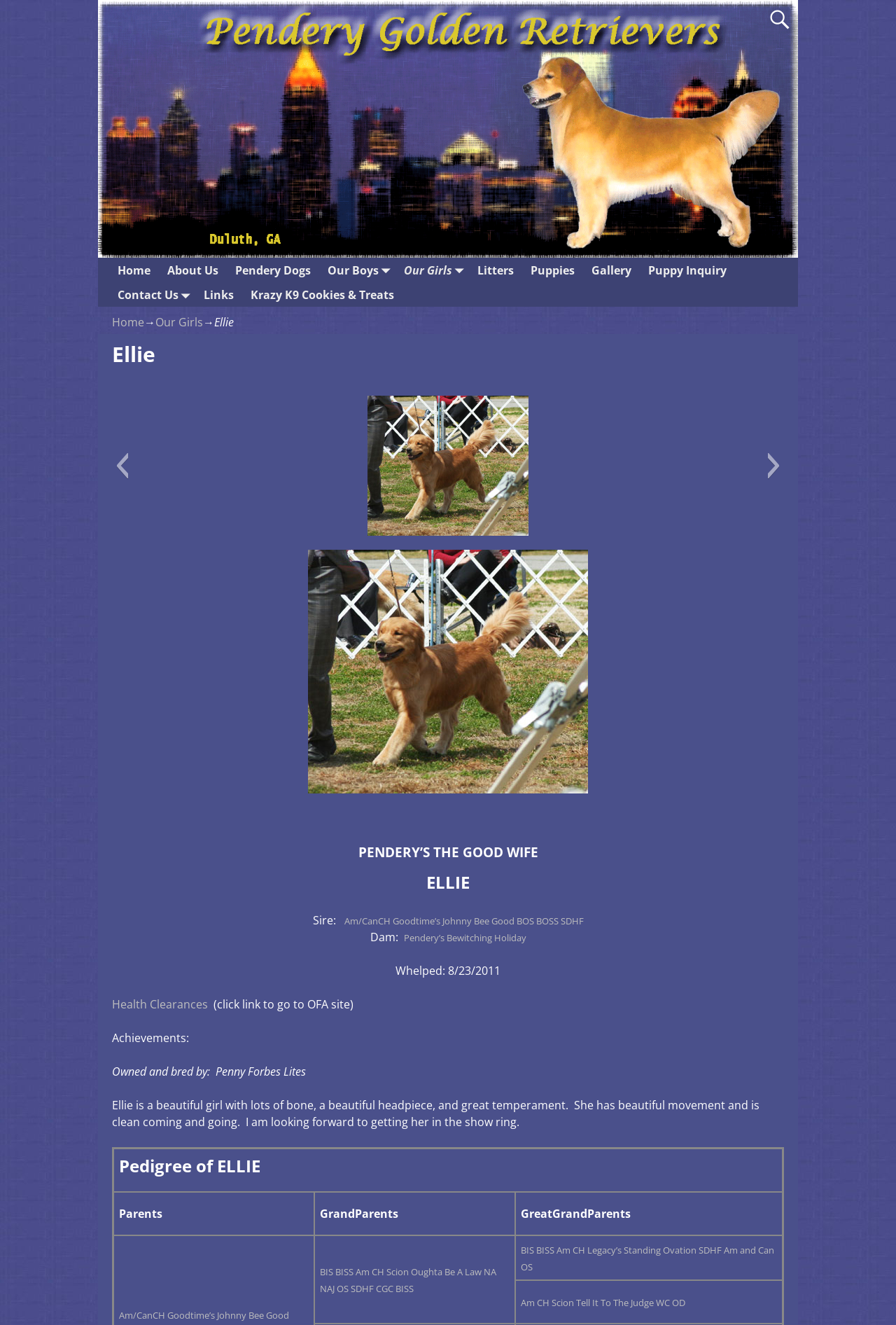Indicate the bounding box coordinates of the clickable region to achieve the following instruction: "view Our Girls."

[0.441, 0.194, 0.523, 0.213]